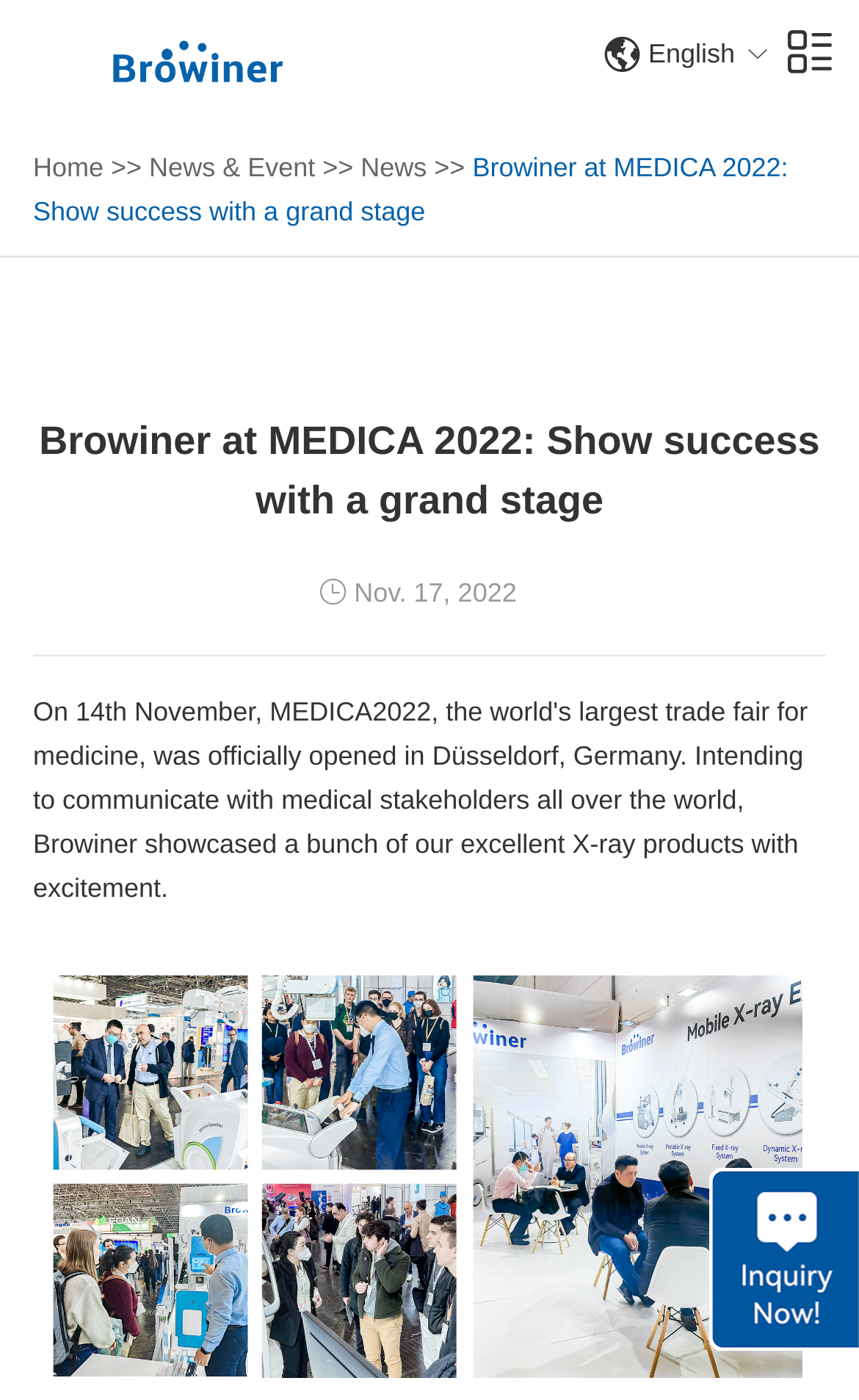What event is being referred to?
Use the image to give a comprehensive and detailed response to the question.

The event being referred to is MEDICA 2022, which can be inferred from the heading 'Browiner at MEDICA 2022: Show success with a grand stage' and the date 'Nov. 17, 2022' mentioned on the webpage.